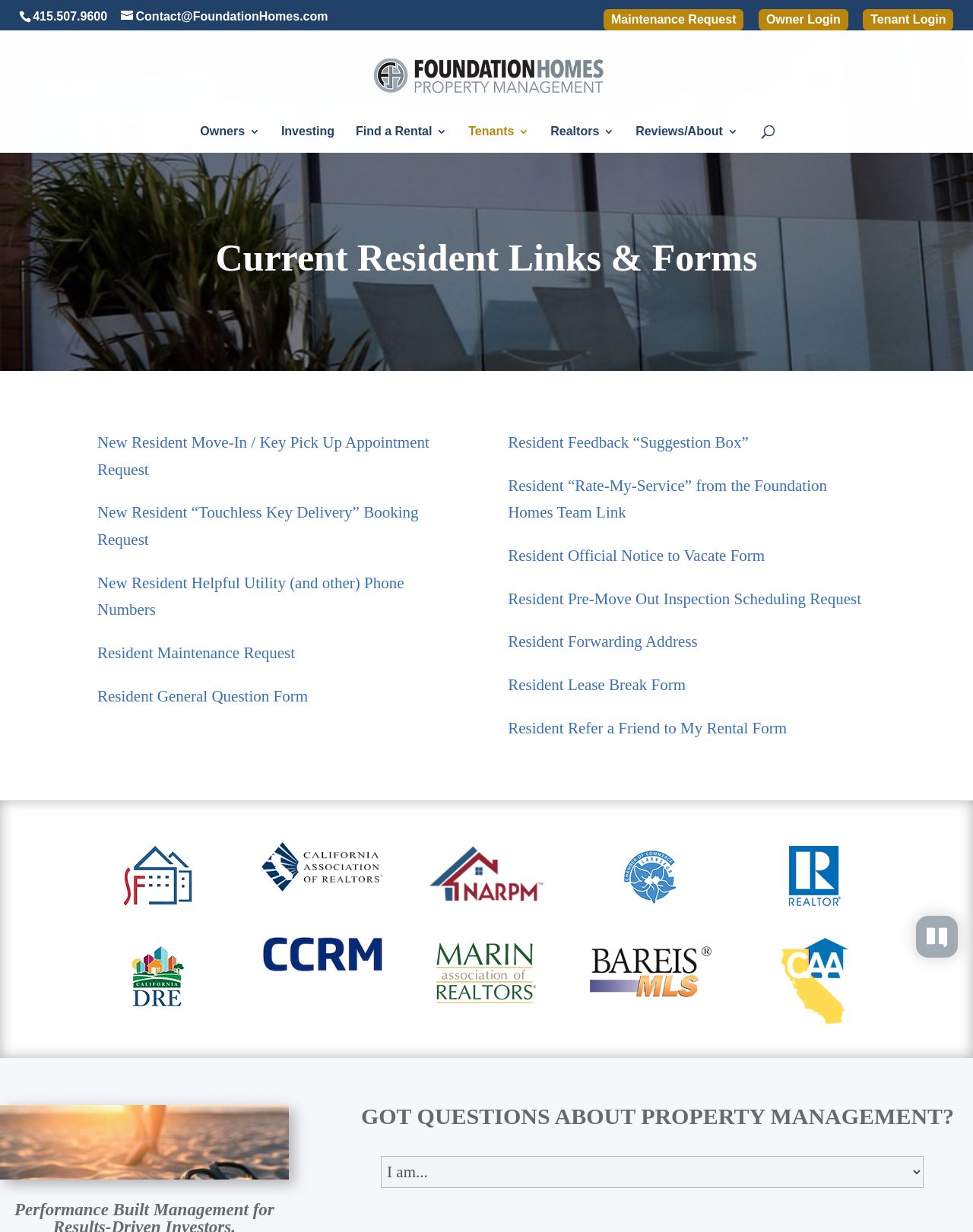Identify the bounding box coordinates for the UI element described by the following text: "Owner Login". Provide the coordinates as four float numbers between 0 and 1, in the format [left, top, right, bottom].

[0.787, 0.011, 0.864, 0.021]